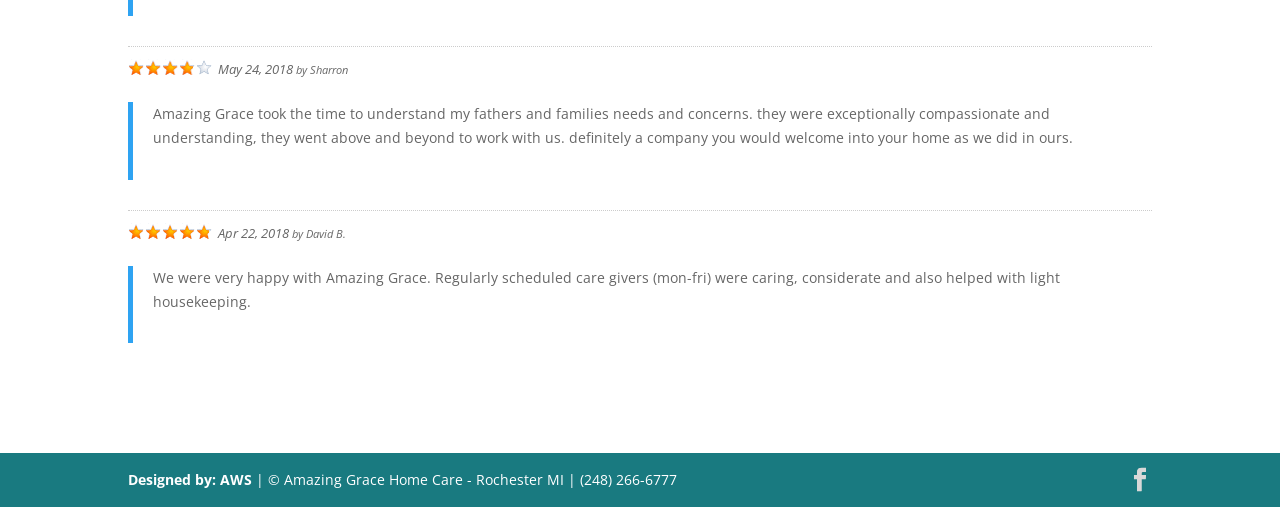With reference to the image, please provide a detailed answer to the following question: What is the phone number of the company?

I found the phone number '(248) 266-6777' in the footer section of the webpage, specifically in the sentence '| © Amazing Grace Home Care - Rochester MI | (248) 266-6777'.